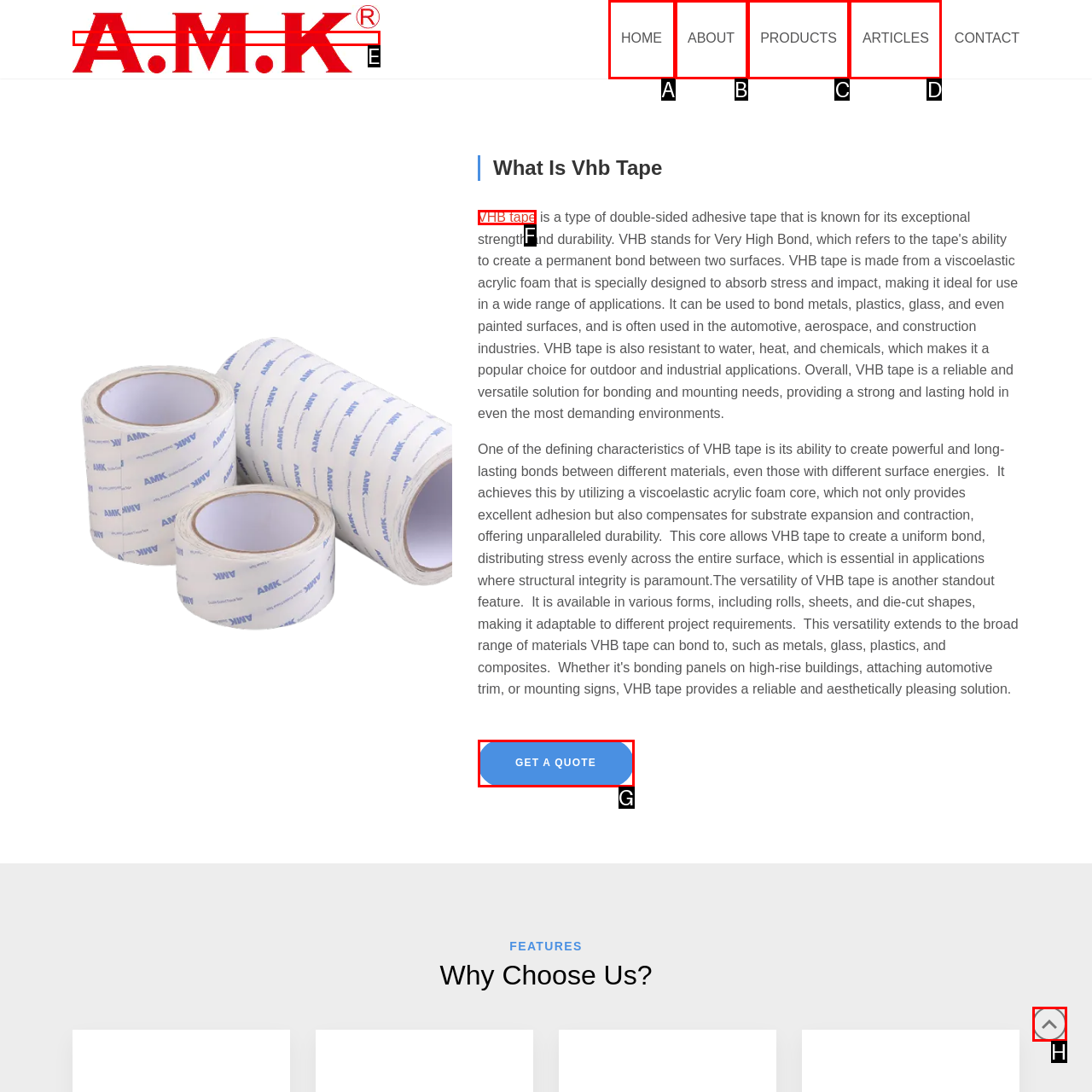Select the option that matches the description: Home. Answer with the letter of the correct option directly.

A